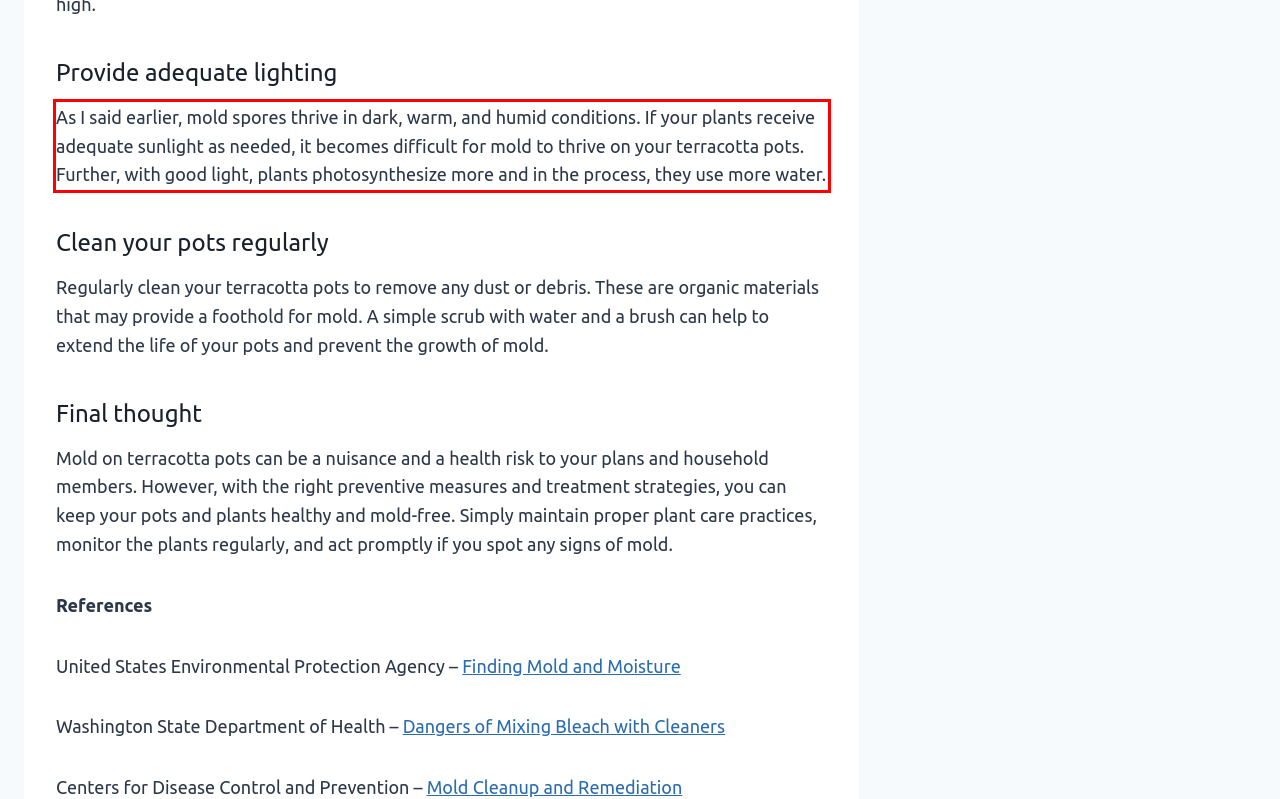Observe the screenshot of the webpage that includes a red rectangle bounding box. Conduct OCR on the content inside this red bounding box and generate the text.

As I said earlier, mold spores thrive in dark, warm, and humid conditions. If your plants receive adequate sunlight as needed, it becomes difficult for mold to thrive on your terracotta pots. Further, with good light, plants photosynthesize more and in the process, they use more water.